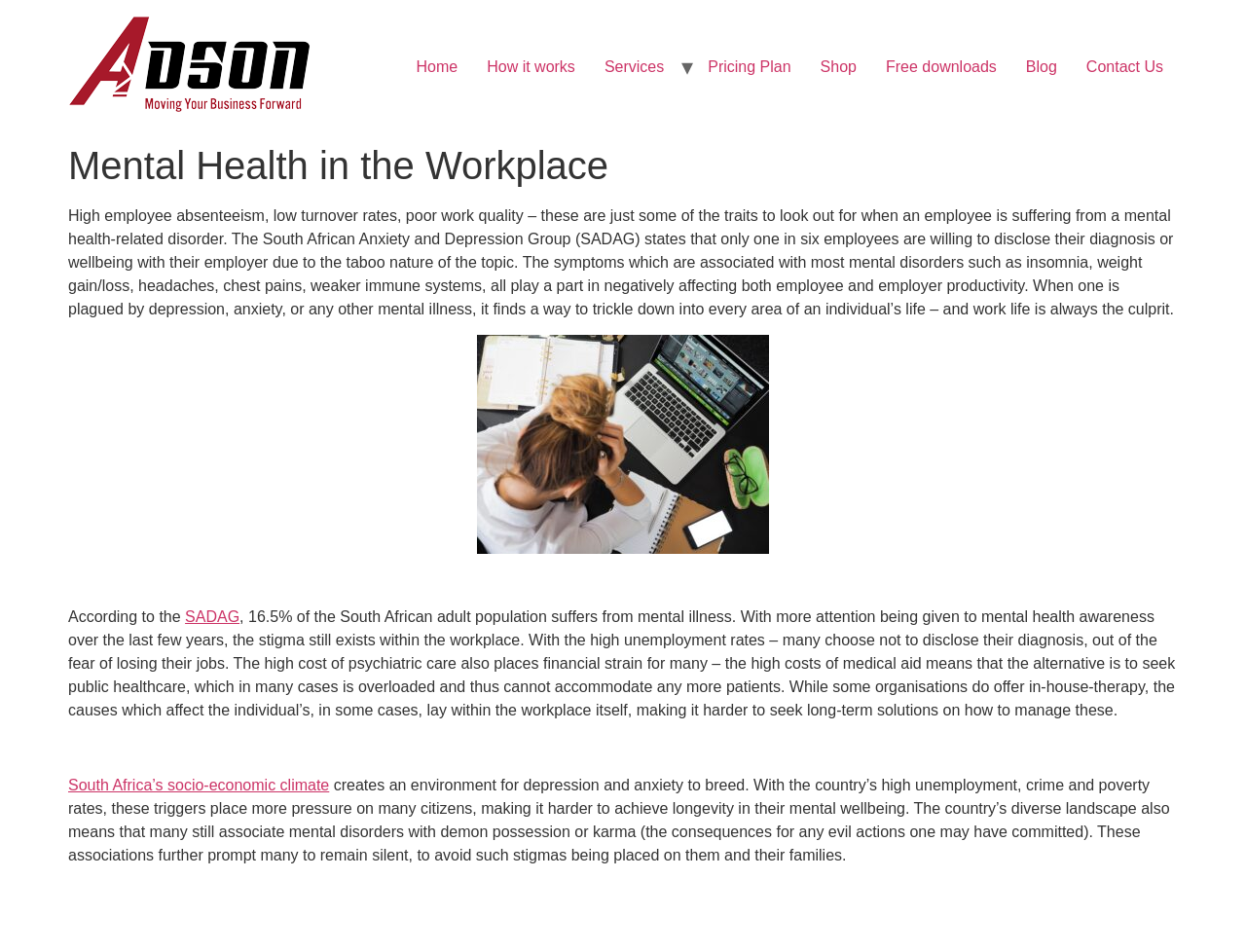Identify the bounding box coordinates of the clickable region required to complete the instruction: "Learn more about 'South Africa’s socio-economic climate'". The coordinates should be given as four float numbers within the range of 0 and 1, i.e., [left, top, right, bottom].

[0.055, 0.816, 0.264, 0.833]